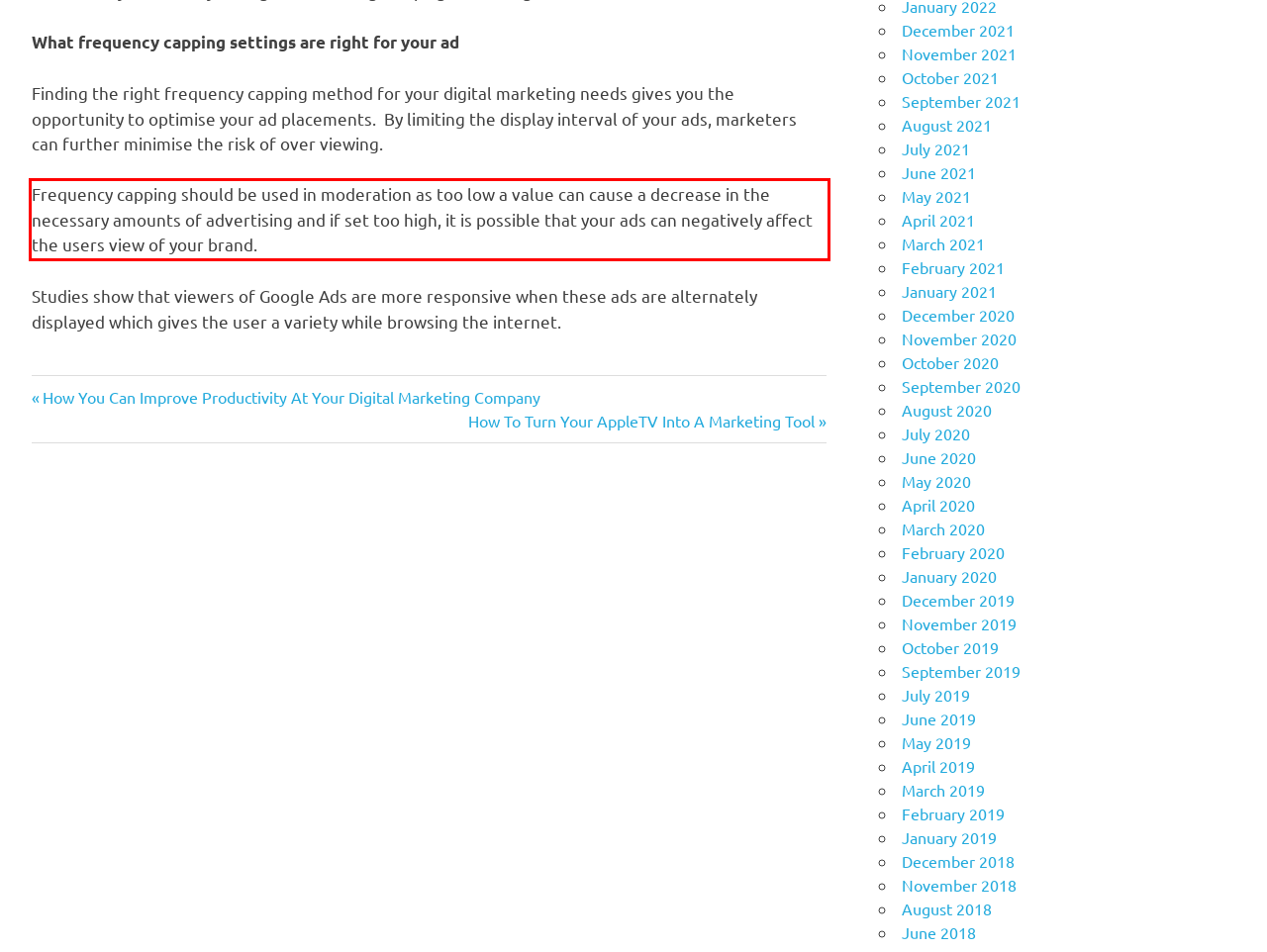Given a screenshot of a webpage with a red bounding box, please identify and retrieve the text inside the red rectangle.

Frequency capping should be used in moderation as too low a value can cause a decrease in the necessary amounts of advertising and if set too high, it is possible that your ads can negatively affect the users view of your brand.